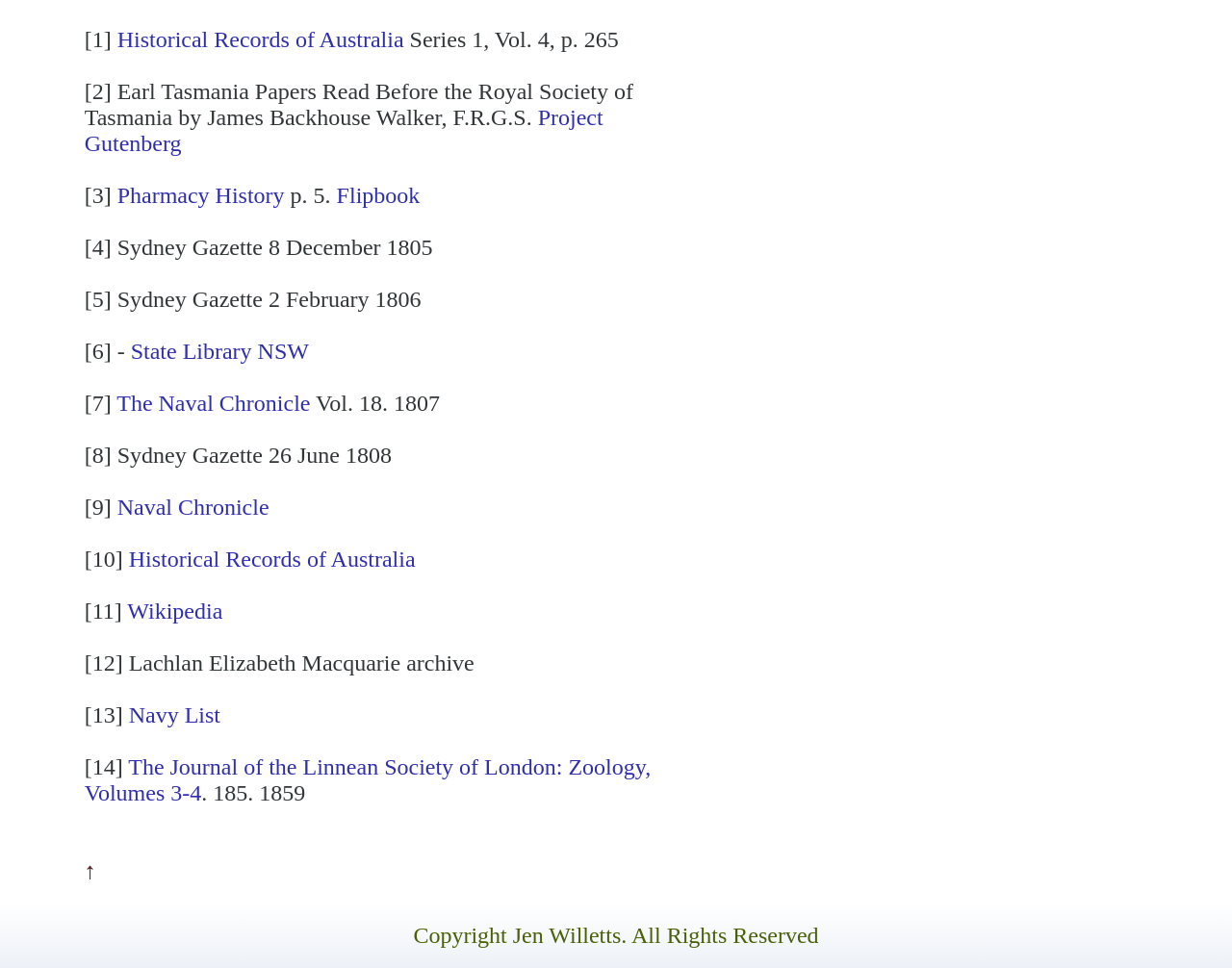What is the 'Flipbook' link for?
Provide a detailed and extensive answer to the question.

The 'Flipbook' link is likely used for viewing documents in a flipbook format, which suggests that the documents being referenced are digital and can be viewed online.